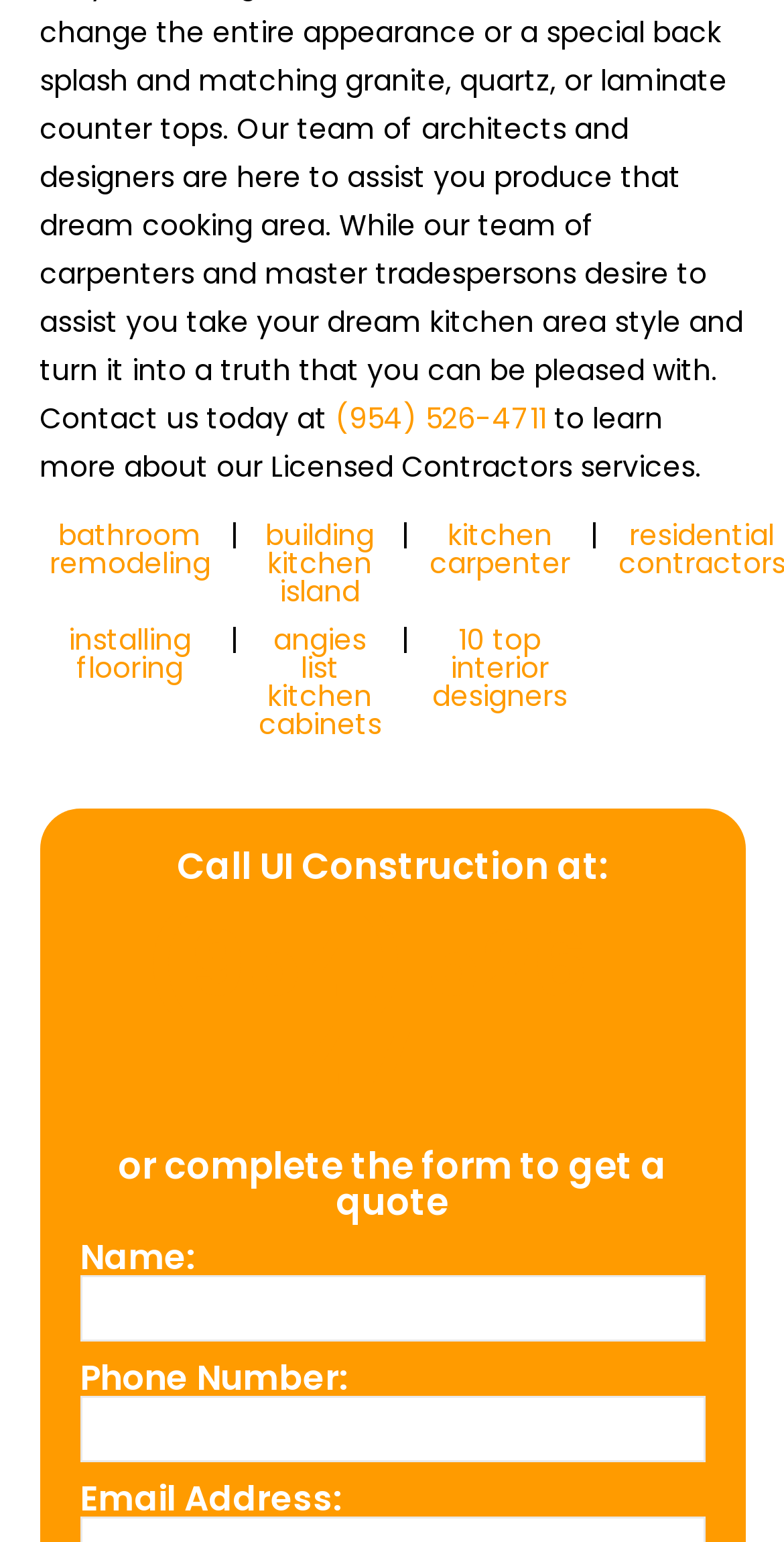Pinpoint the bounding box coordinates of the clickable element to carry out the following instruction: "click the 'installing flooring' link."

[0.087, 0.402, 0.244, 0.446]